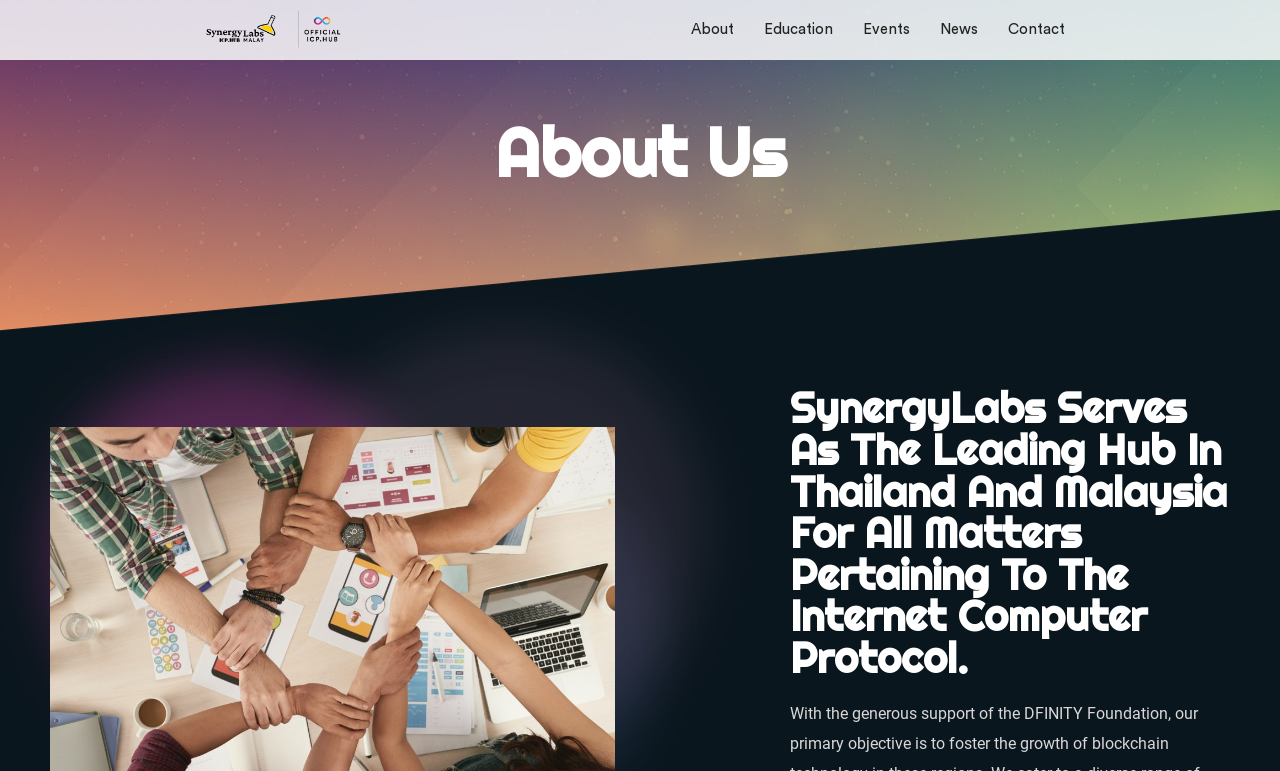Answer this question using a single word or a brief phrase:
How many headings are there on the webpage?

2